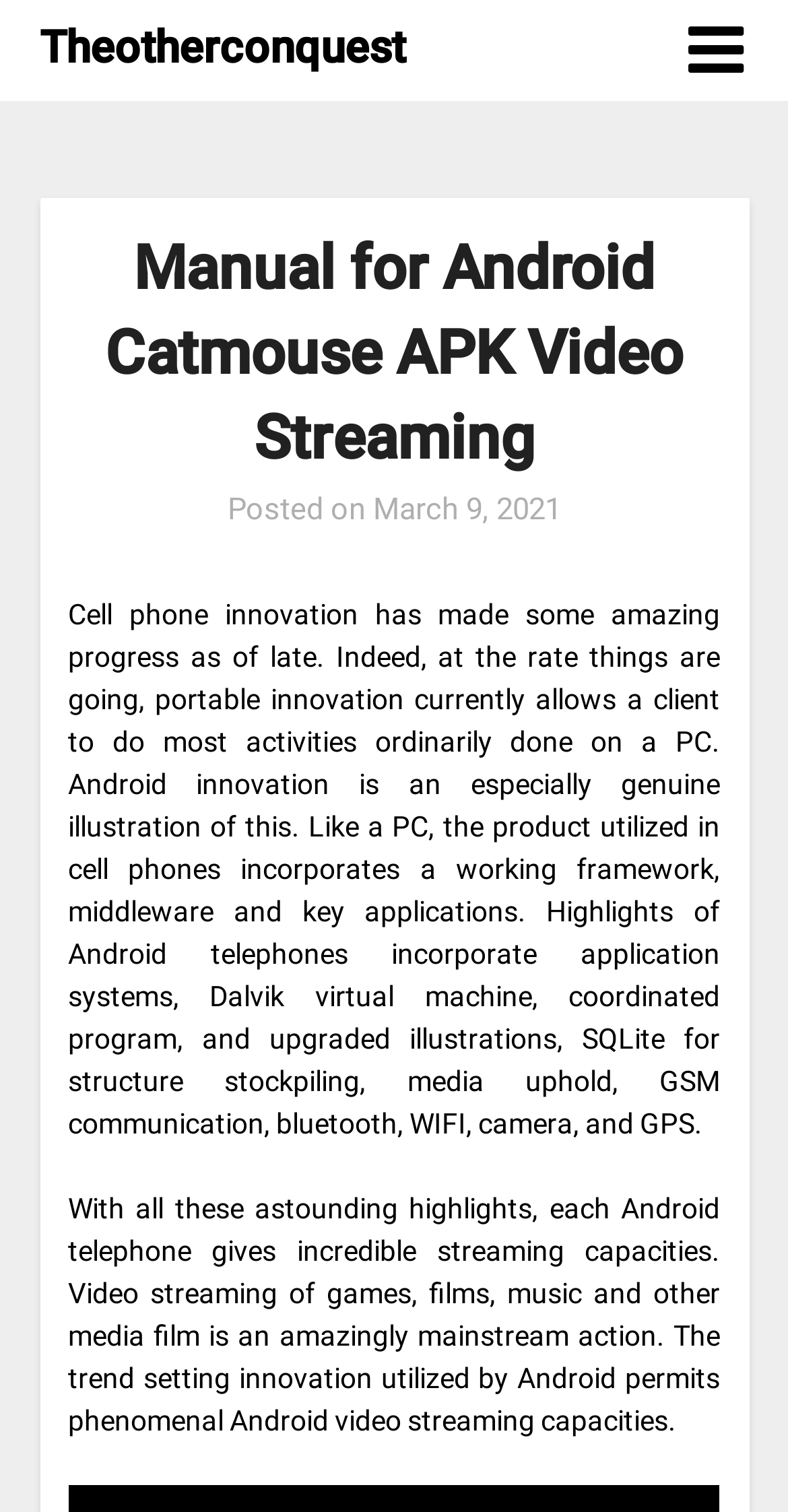Please find the bounding box coordinates (top-left x, top-left y, bottom-right x, bottom-right y) in the screenshot for the UI element described as follows: parent_node: Theotherconquest

[0.873, 0.0, 0.95, 0.067]